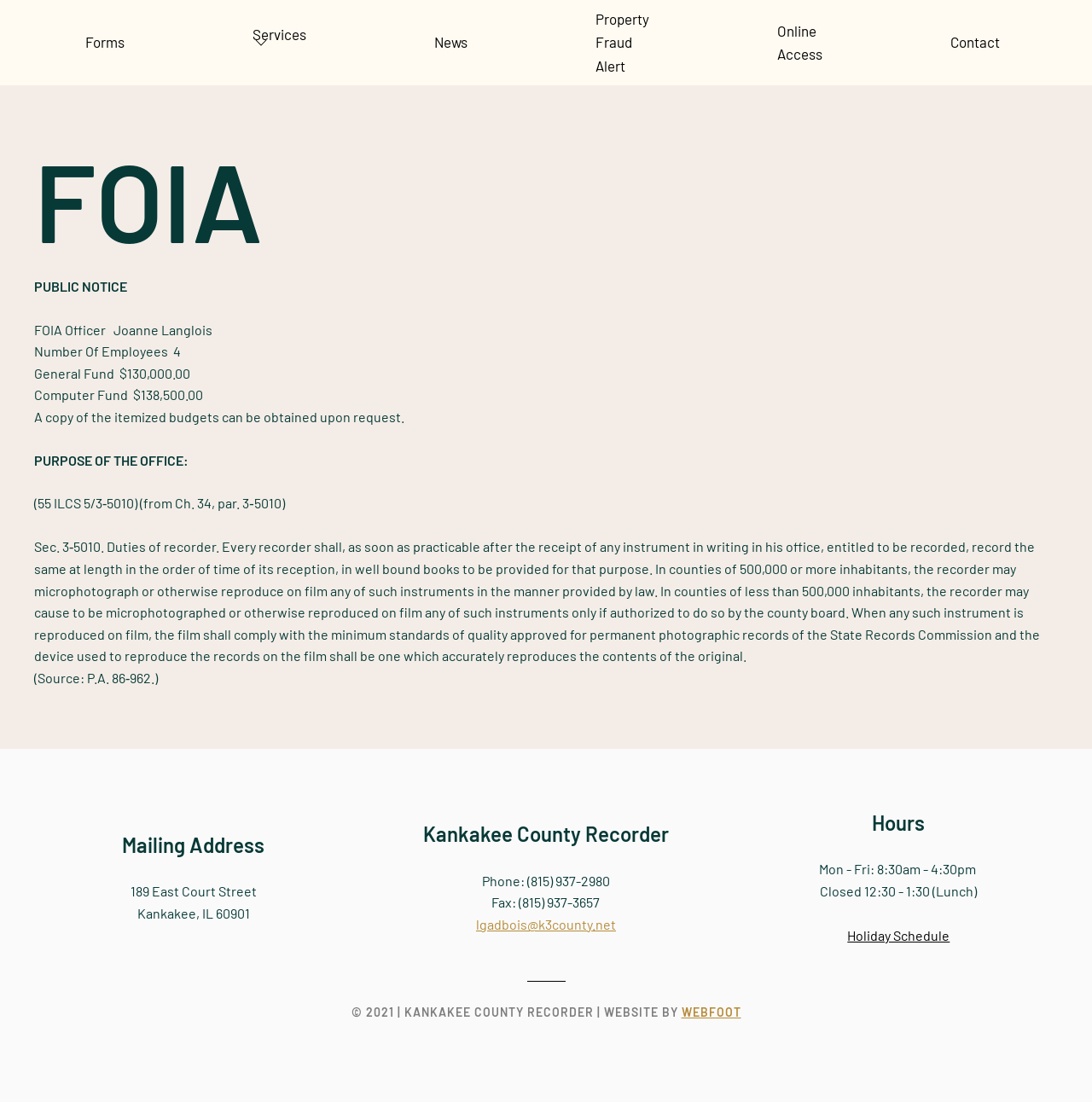Please find the bounding box coordinates of the clickable region needed to complete the following instruction: "Click on the 'Forms' link". The bounding box coordinates must consist of four float numbers between 0 and 1, i.e., [left, top, right, bottom].

[0.031, 0.0, 0.161, 0.077]